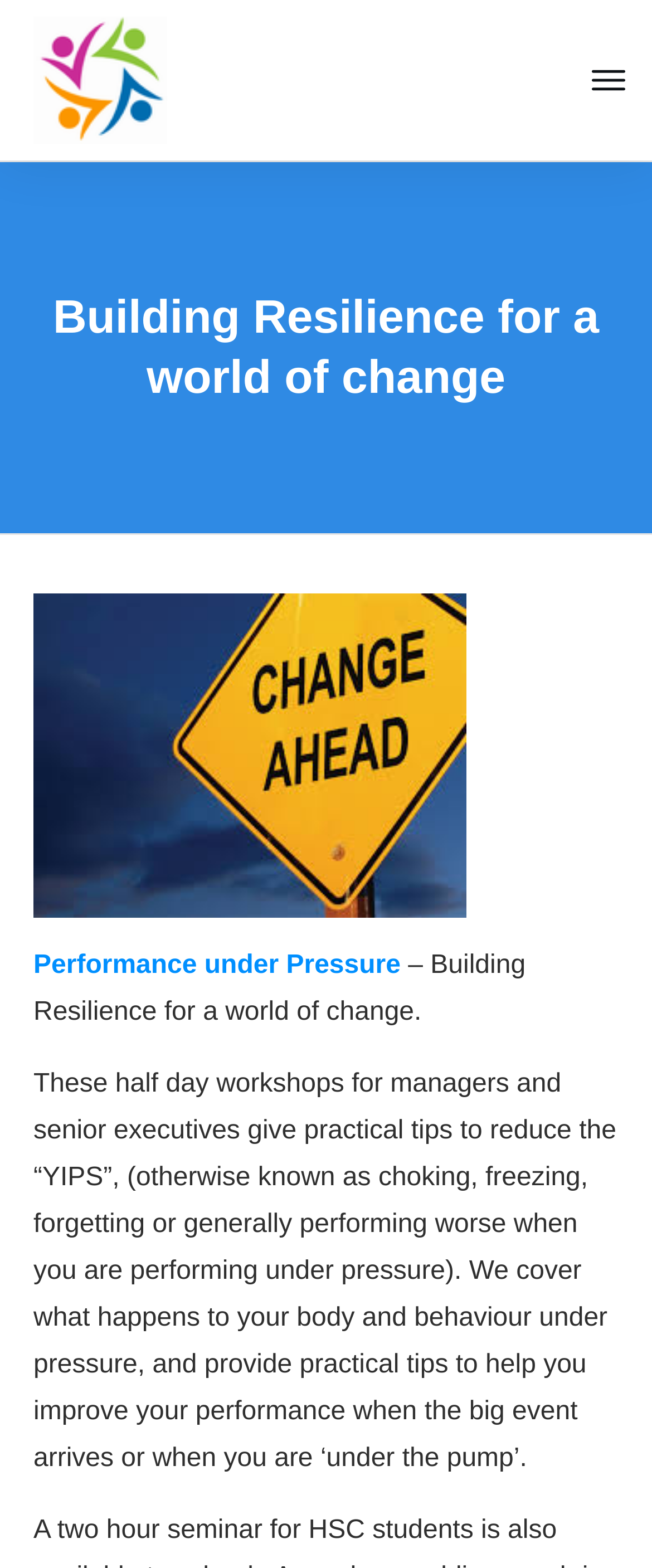What is the topic of the half-day workshops?
Answer the question with a single word or phrase, referring to the image.

Performance under Pressure